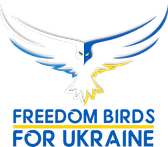Explain the content of the image in detail.

The image features the logo of "Freedom Birds for Ukraine," prominently showcasing a stylized white and blue bird in flight, symbolizing hope and resilience. The bird is depicted with outstretched wings, incorporating the colors of the Ukrainian flag—blue and yellow. Below the bird, the bold text "FREEDOM BIRDS" is emblazoned in uppercase, accompanied by a subtle underline, followed by "FOR UKRAINE," emphasizing the organization's mission to support Ukraine during challenging times. This logo serves as a powerful visual representation of solidarity and humanitarian effort in the context of ongoing support for the people of Ukraine.